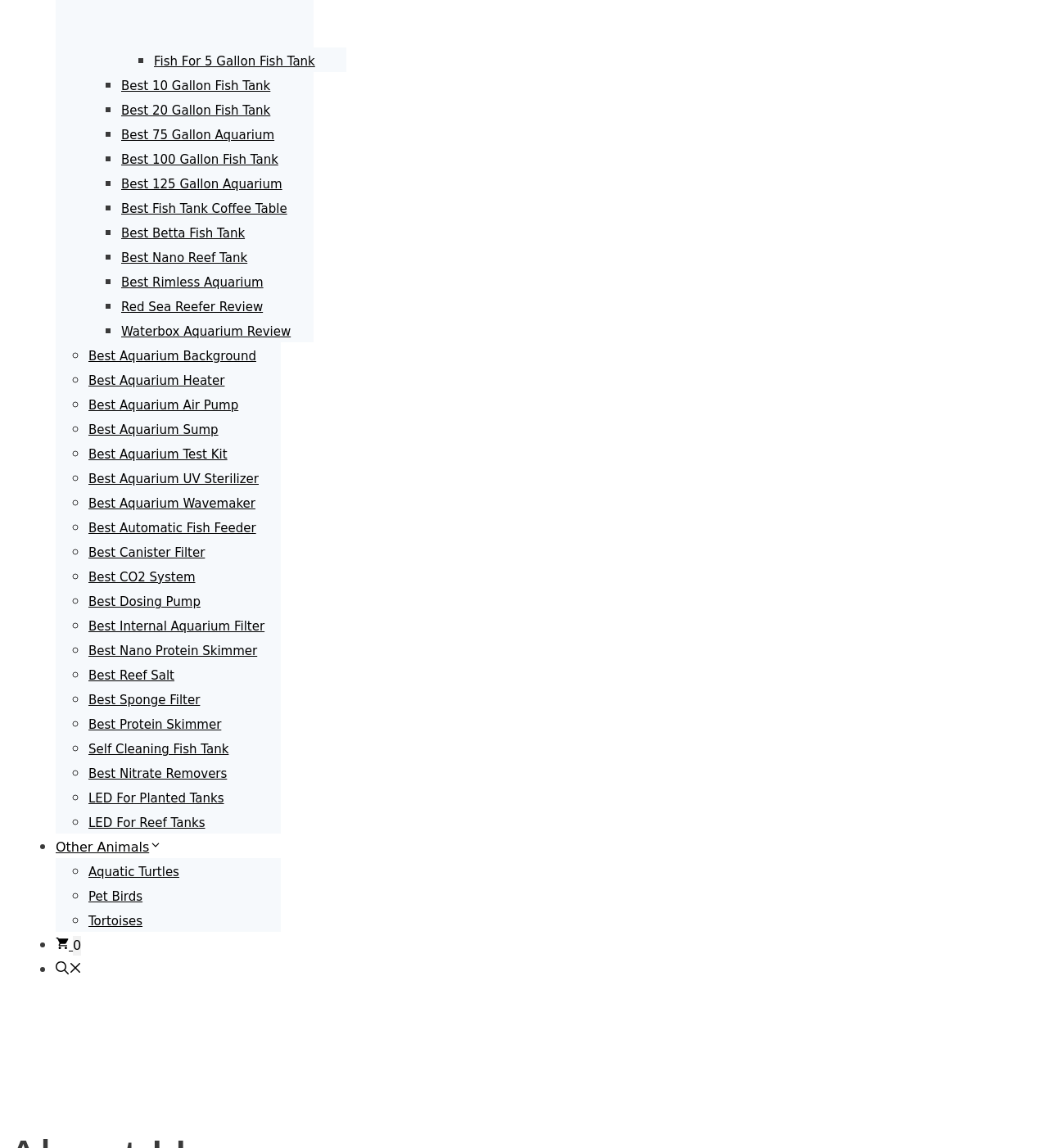Please determine the bounding box coordinates for the UI element described as: "About".

None